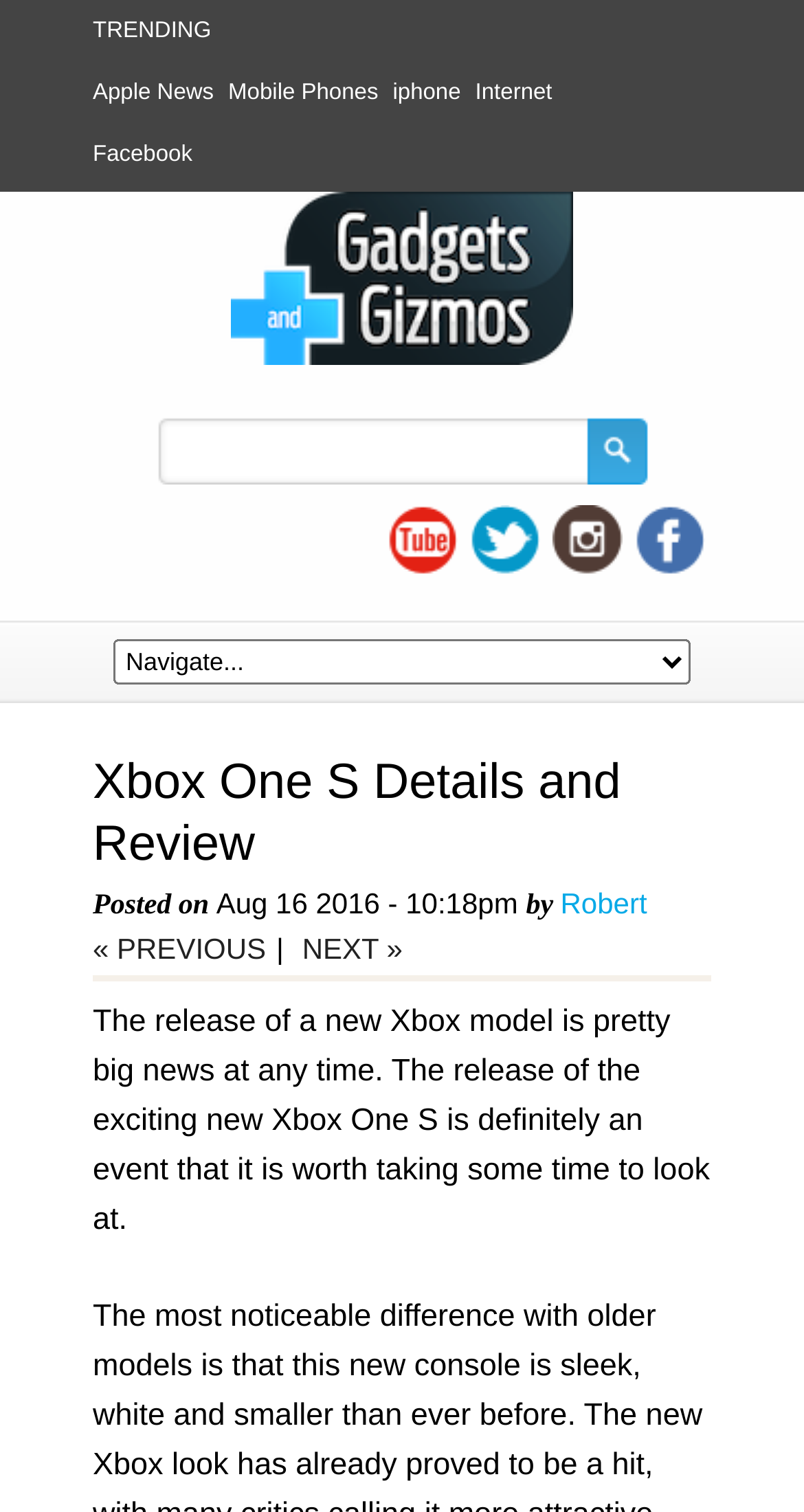Identify the bounding box for the element characterized by the following description: "Apple News".

[0.115, 0.053, 0.266, 0.07]